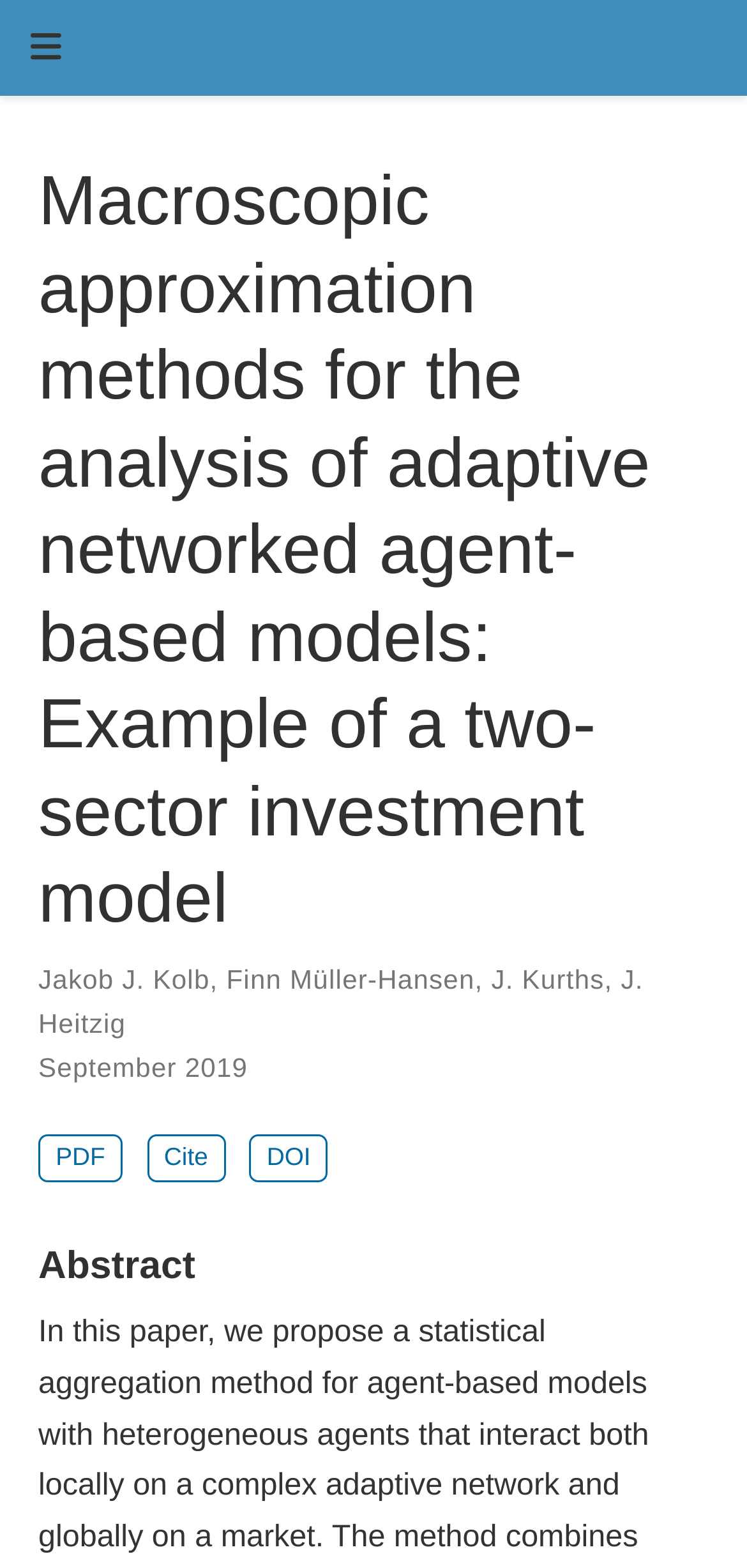Find the bounding box coordinates for the area you need to click to carry out the instruction: "Toggle navigation". The coordinates should be four float numbers between 0 and 1, indicated as [left, top, right, bottom].

[0.041, 0.014, 0.082, 0.047]